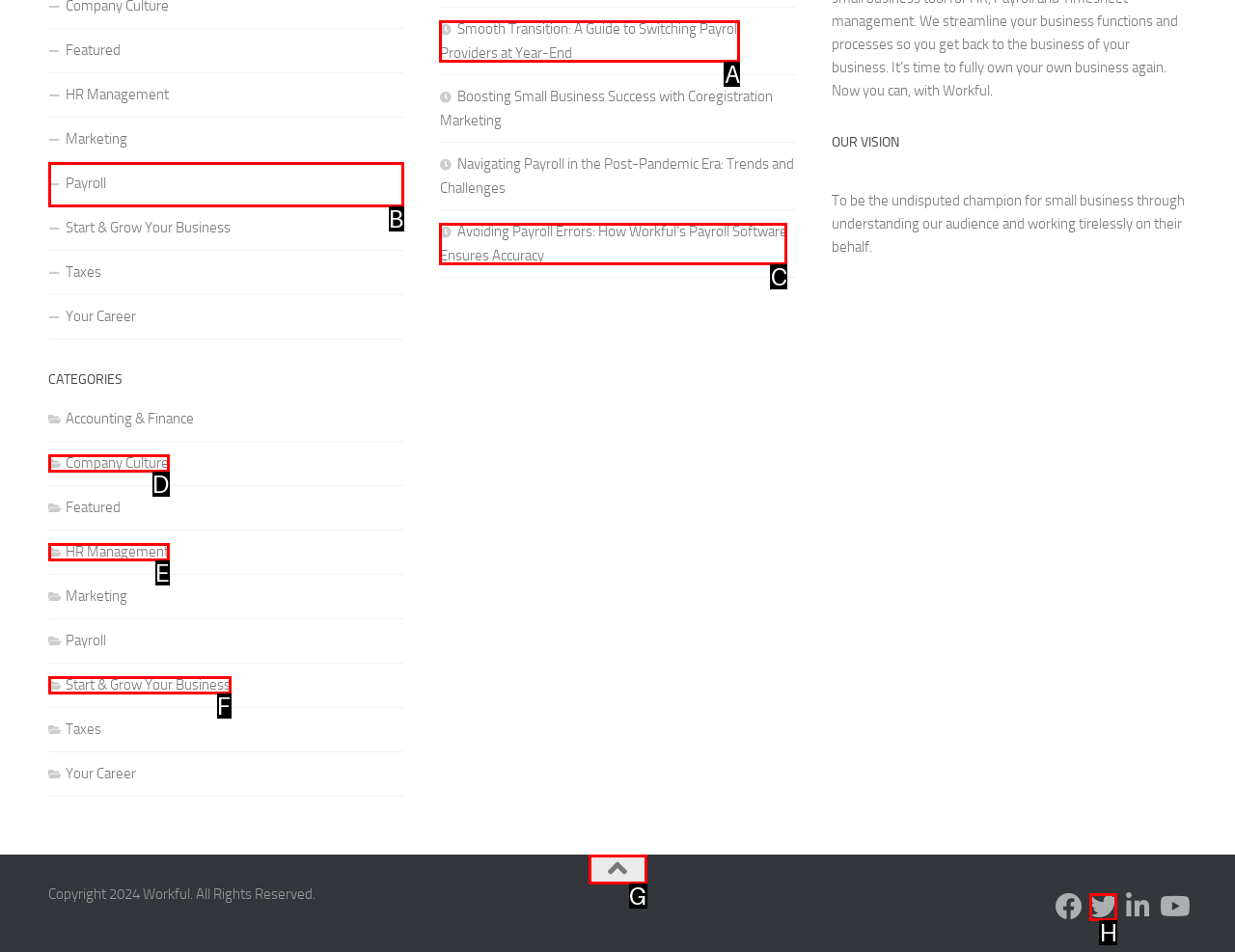Select the correct UI element to click for this task: Read about Smooth Transition: A Guide to Switching Payroll Providers at Year-End.
Answer using the letter from the provided options.

A